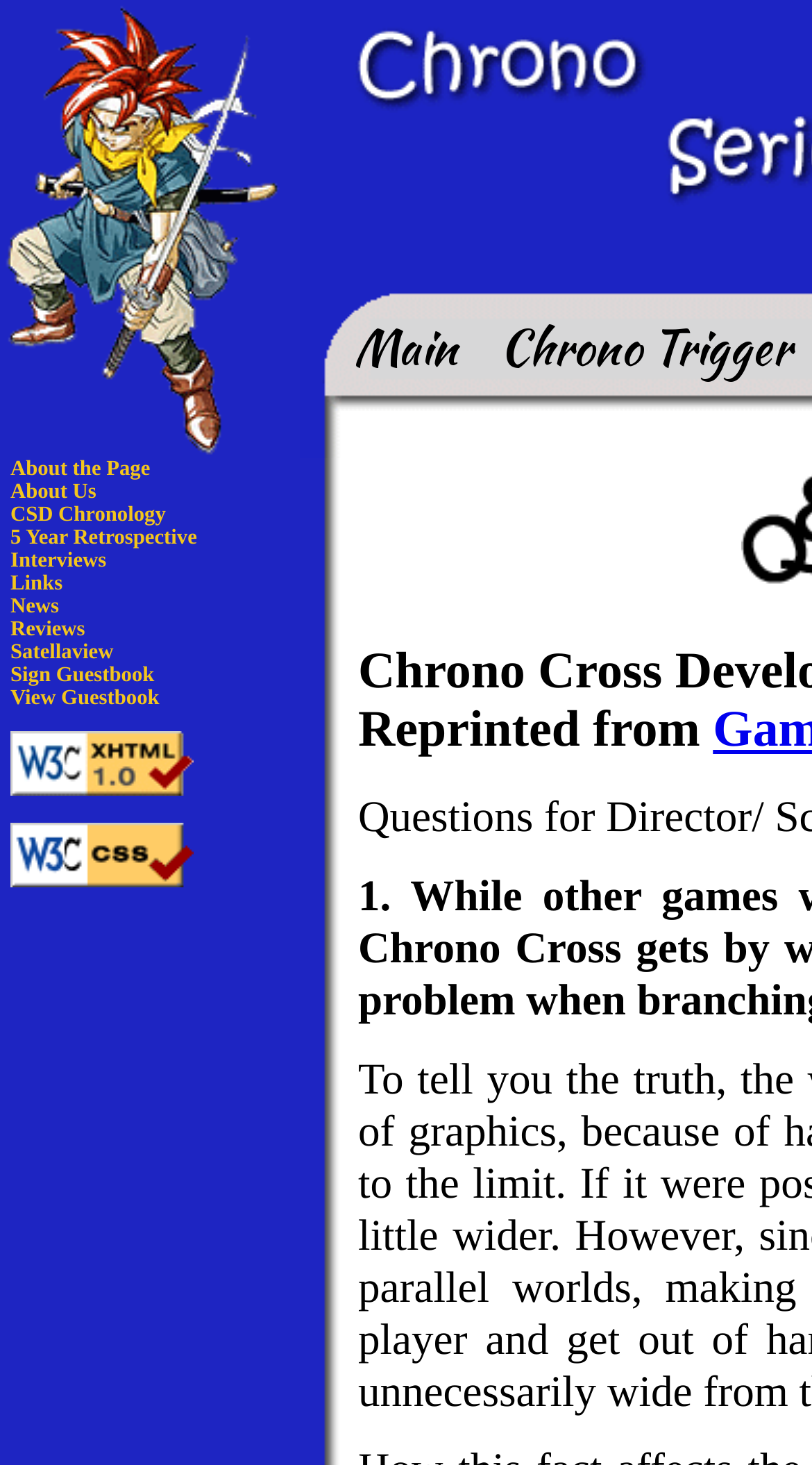What is the purpose of the 'Sign Guestbook' link?
Refer to the image and provide a one-word or short phrase answer.

To sign a guestbook